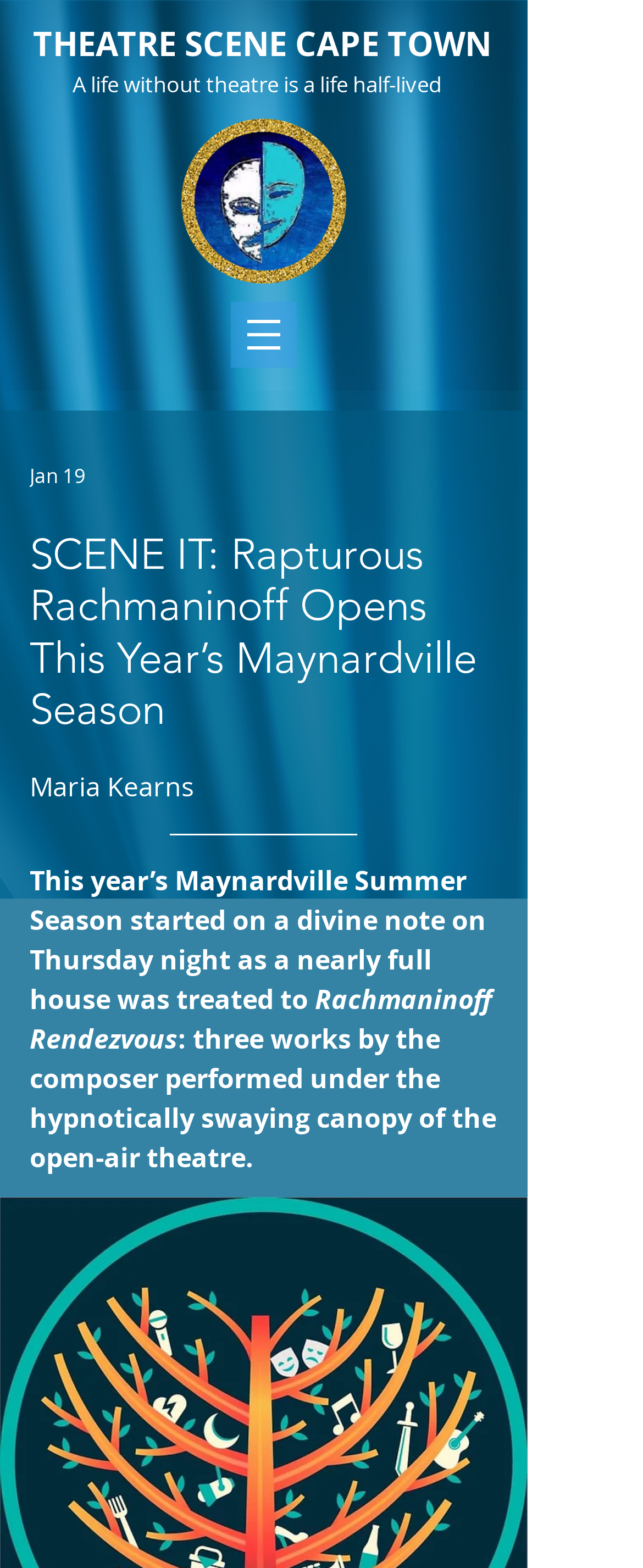Respond to the question below with a single word or phrase: What is the setting of the theatre?

Open-air theatre